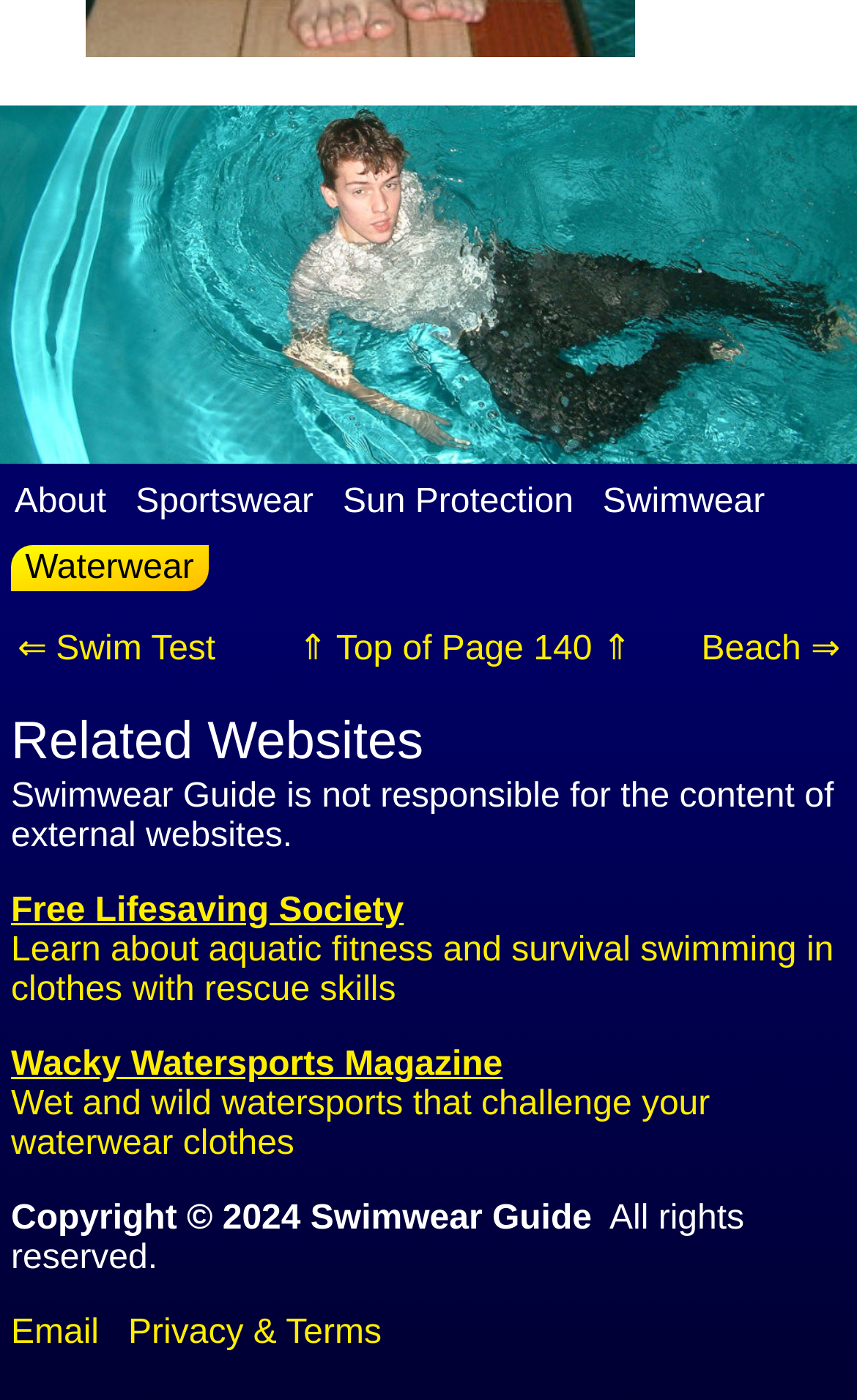Analyze the image and provide a detailed answer to the question: What is the purpose of the 'Top of Page 140' link?

The 'Top of Page 140' link is likely a navigation aid, allowing users to quickly return to the top of the page, which is a common feature on long webpages.